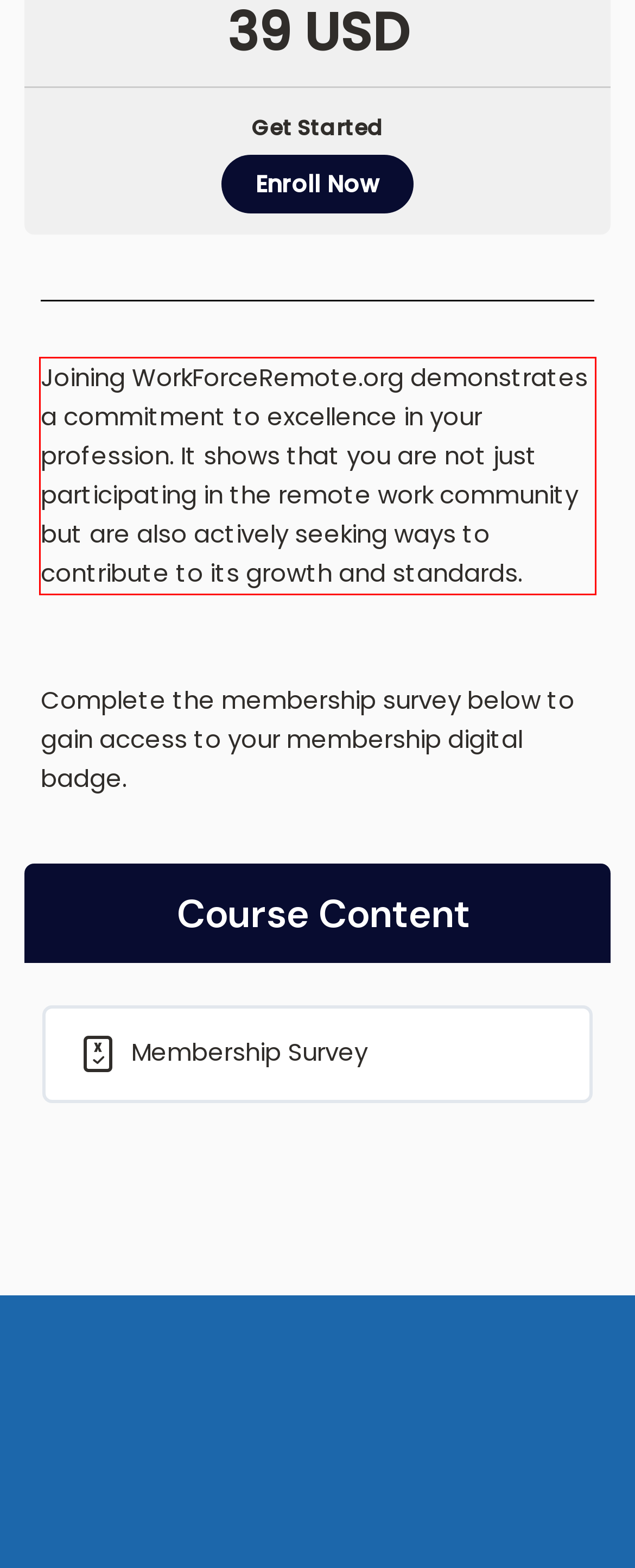Please look at the webpage screenshot and extract the text enclosed by the red bounding box.

Joining WorkForceRemote.org demonstrates a commitment to excellence in your profession. It shows that you are not just participating in the remote work community but are also actively seeking ways to contribute to its growth and standards.